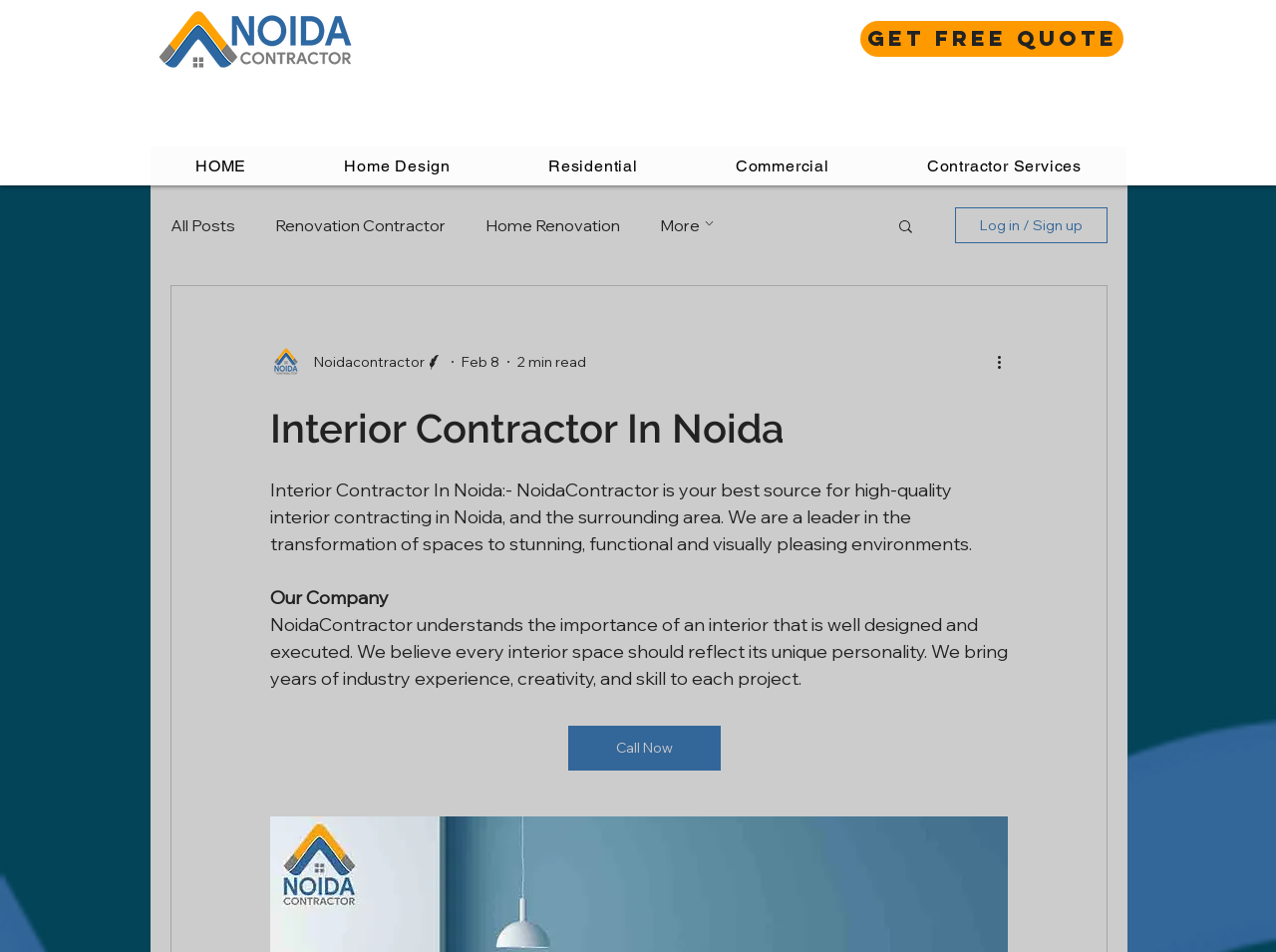What action can be performed using the 'Call Now' button?
Based on the visual details in the image, please answer the question thoroughly.

The 'Call Now' button is a call-to-action that allows users to make a phone call to NoidaContractor, likely to inquire about their services or to discuss a project. This button is often used to encourage users to take immediate action and get in touch with the company.